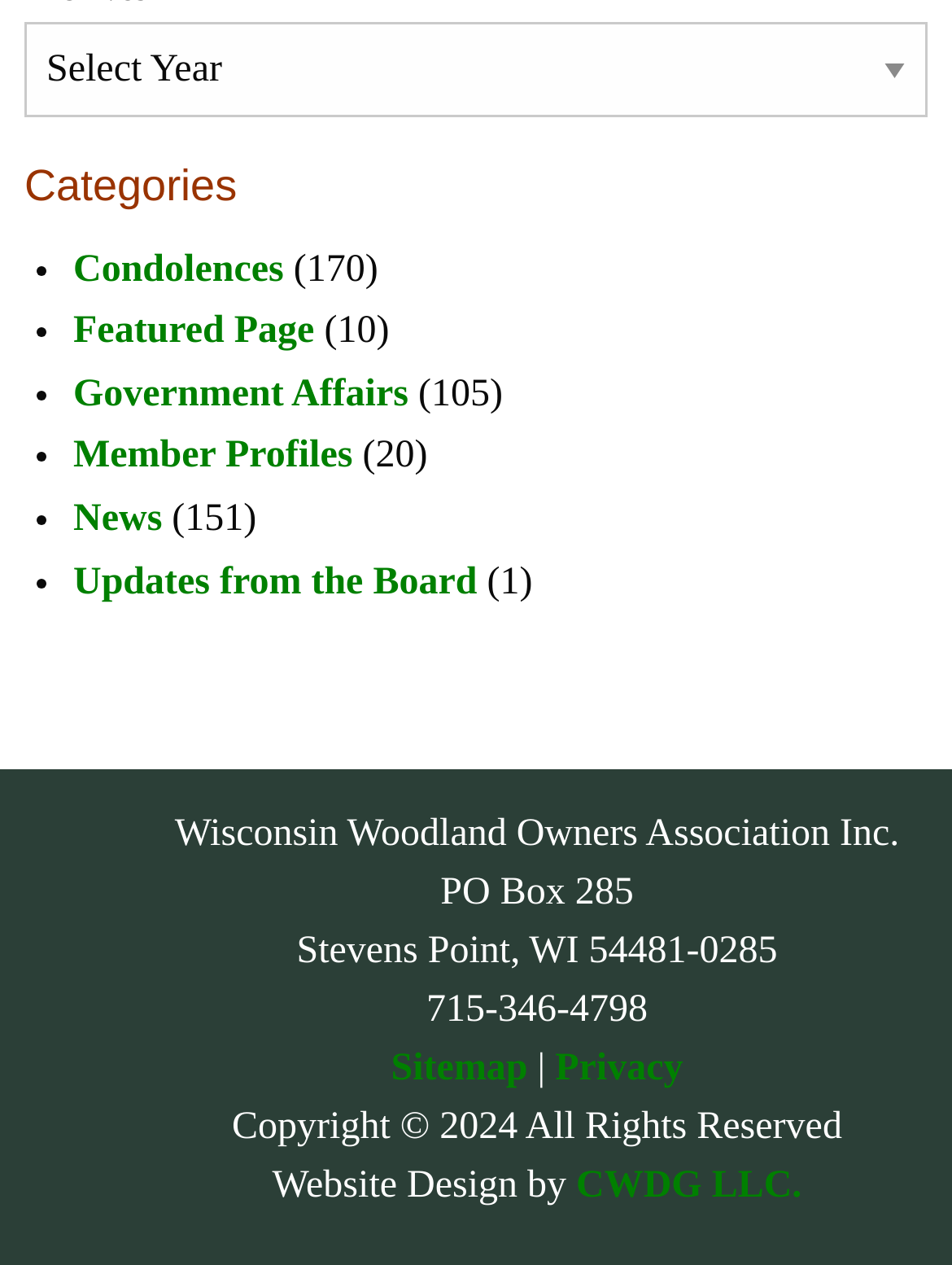Identify the bounding box coordinates for the region to click in order to carry out this instruction: "Go to the CWDG LLC website". Provide the coordinates using four float numbers between 0 and 1, formatted as [left, top, right, bottom].

[0.605, 0.921, 0.842, 0.956]